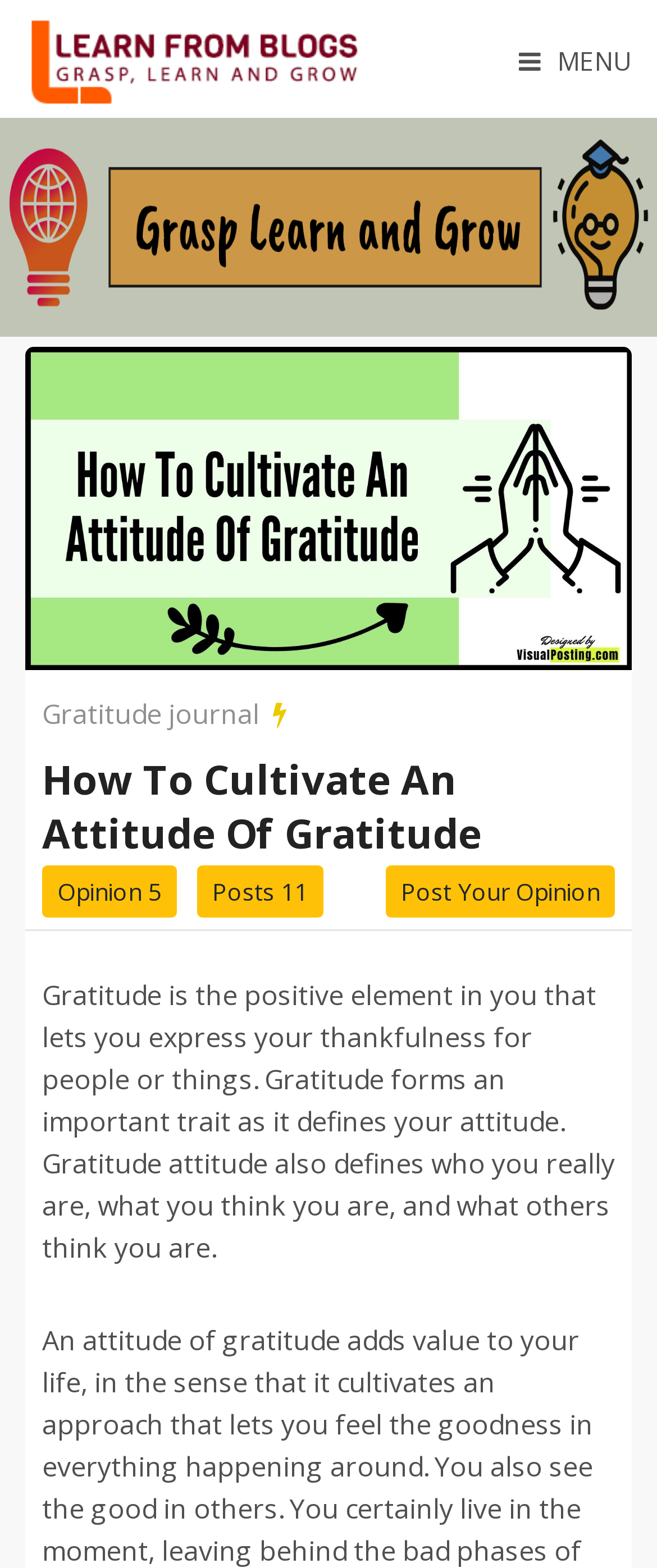Please indicate the bounding box coordinates for the clickable area to complete the following task: "click the 'learnfromblogs.com' link". The coordinates should be specified as four float numbers between 0 and 1, i.e., [left, top, right, bottom].

[0.038, 0.026, 0.551, 0.049]